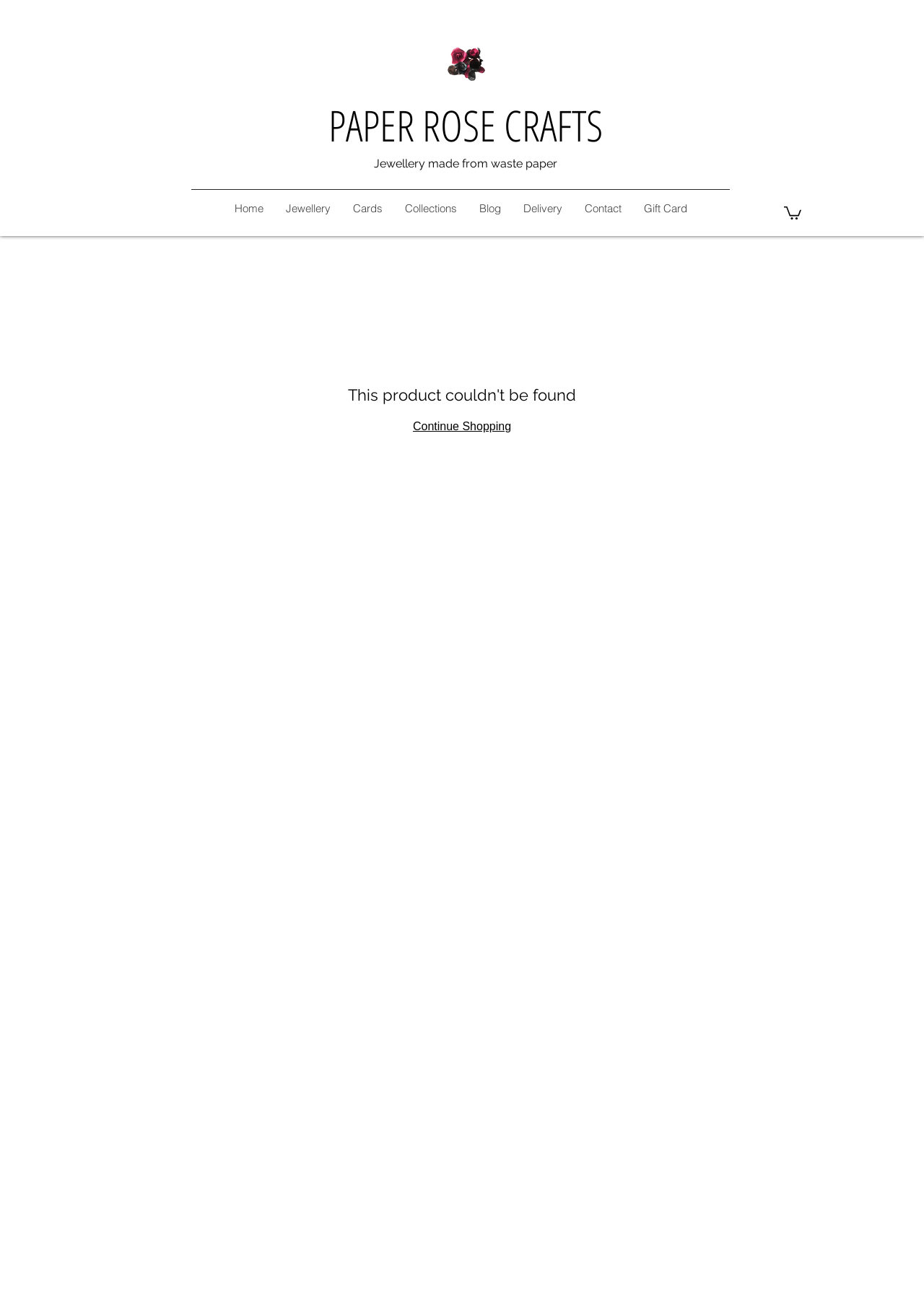What is the main category of products sold on this website?
Based on the visual information, provide a detailed and comprehensive answer.

Based on the heading 'Jewellery made from waste paper', it can be inferred that the main category of products sold on this website is jewellery.